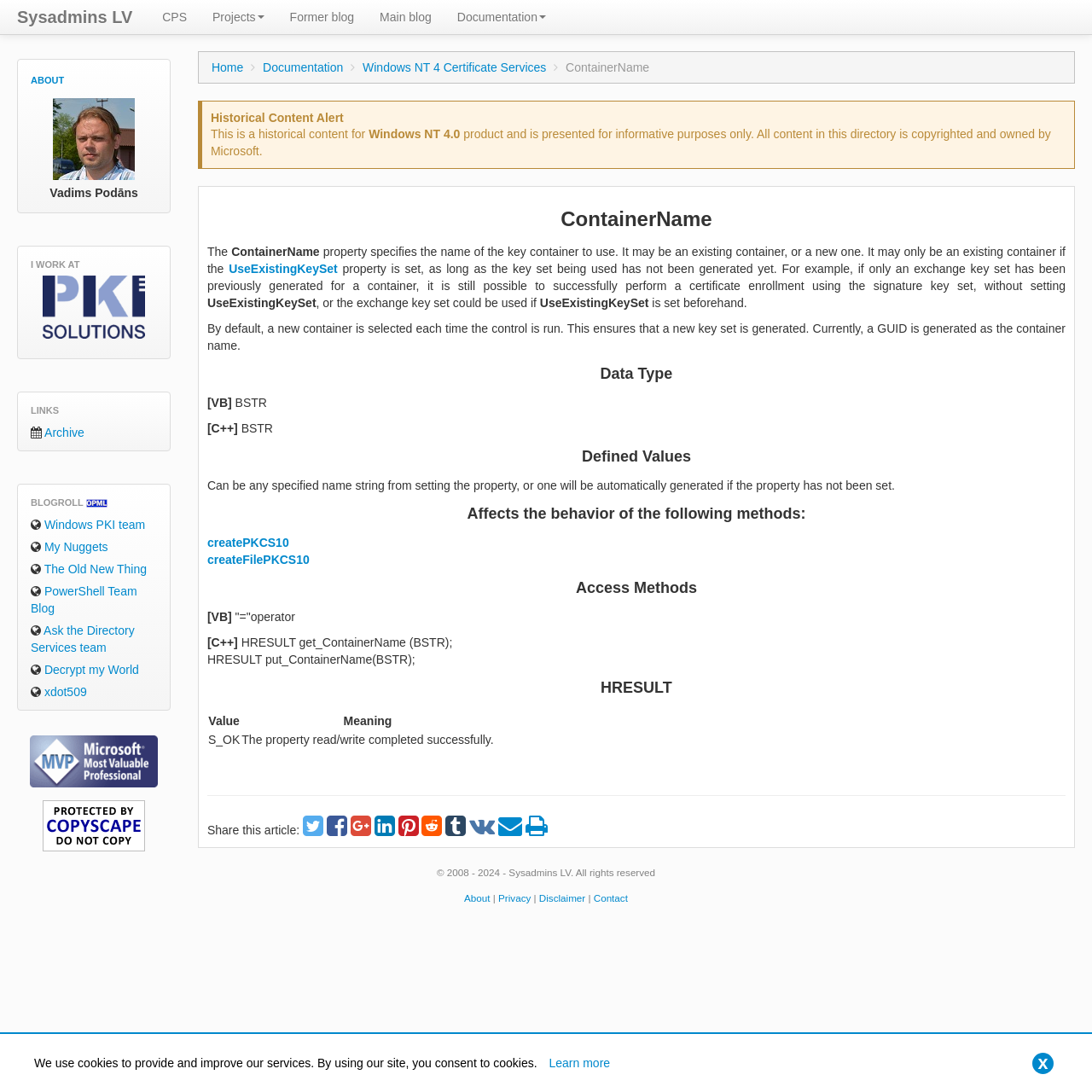Provide the bounding box coordinates of the HTML element this sentence describes: "Ask the Directory Services team".

[0.016, 0.567, 0.156, 0.603]